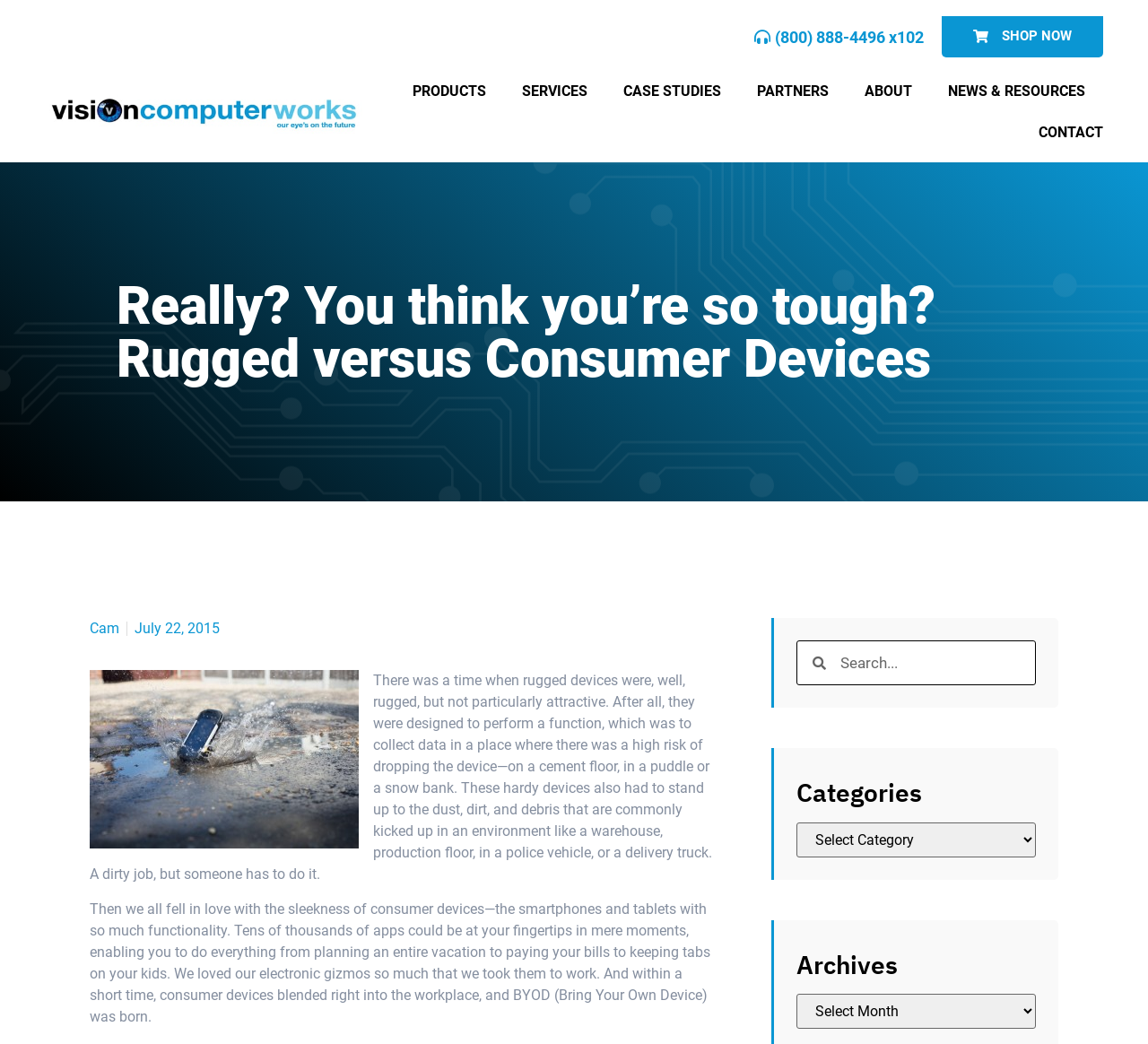Bounding box coordinates are to be given in the format (top-left x, top-left y, bottom-right x, bottom-right y). All values must be floating point numbers between 0 and 1. Provide the bounding box coordinate for the UI element described as: About

[0.753, 0.068, 0.795, 0.107]